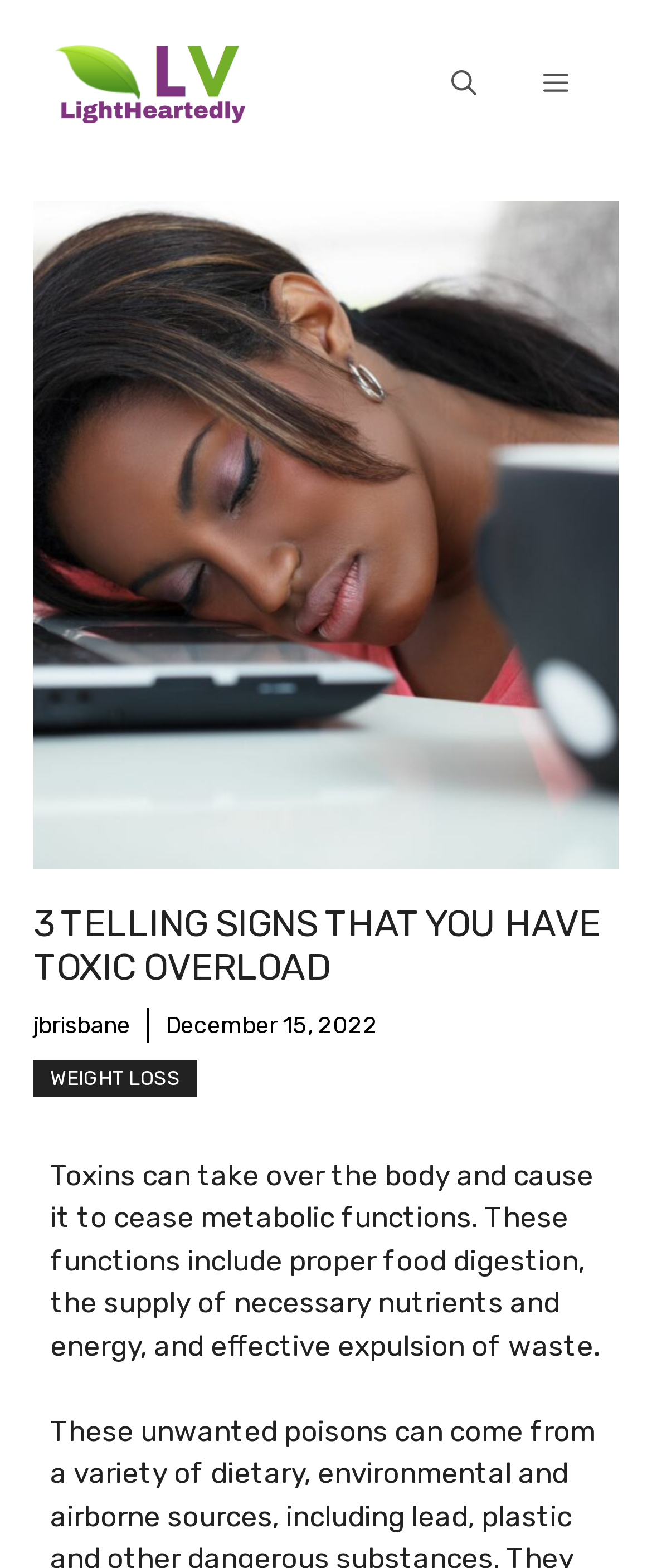Answer the following in one word or a short phrase: 
What is the topic of the article?

Toxic Overload